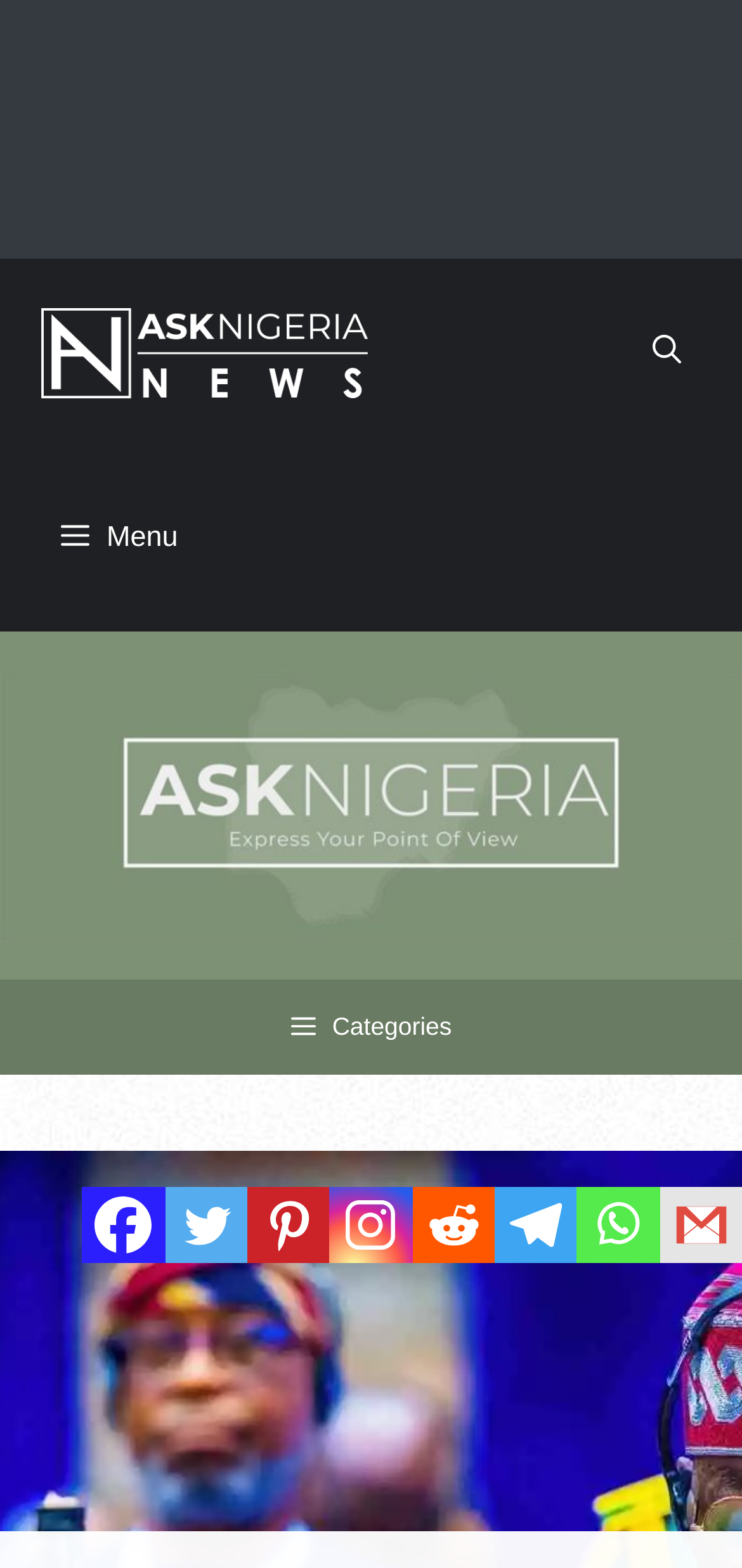Give a one-word or one-phrase response to the question: 
What is the logo above the navigation bar?

Ask Nigeria Header Logo